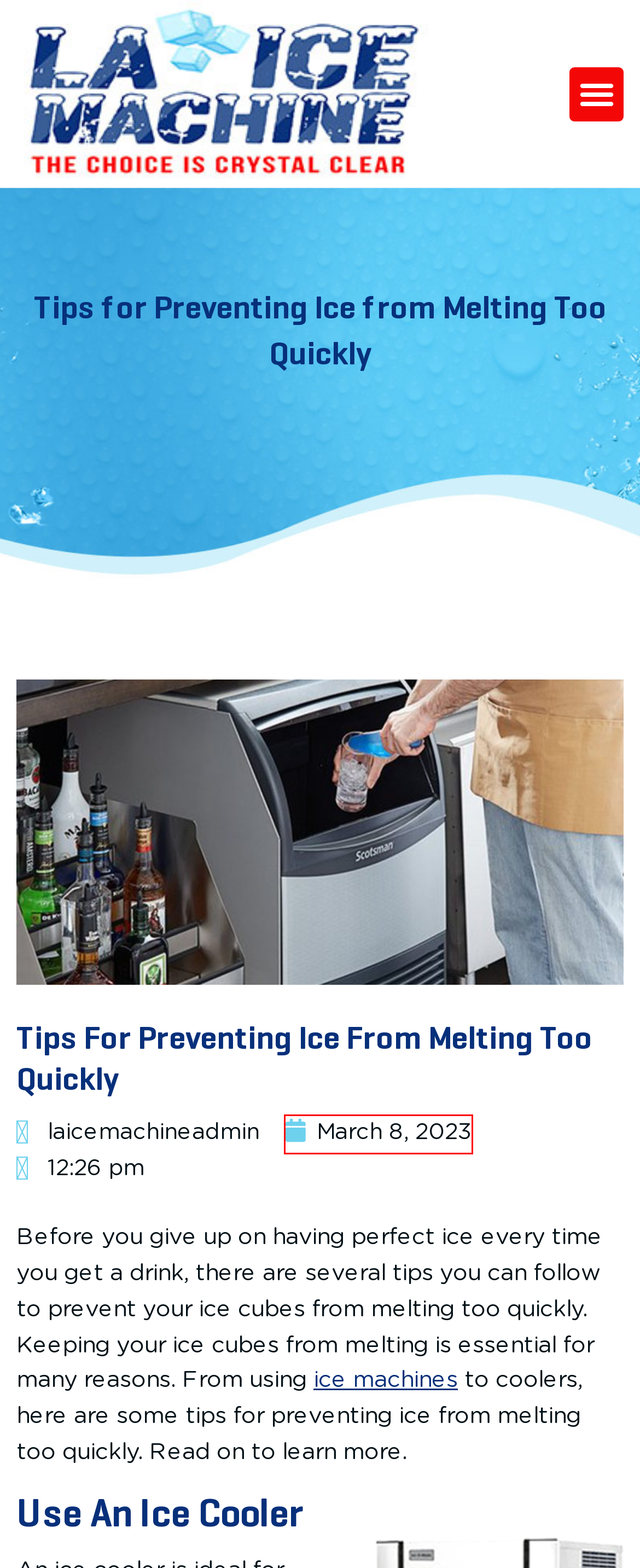Given a screenshot of a webpage featuring a red bounding box, identify the best matching webpage description for the new page after the element within the red box is clicked. Here are the options:
A. Services - LA-ICE-MACHINE
B. Our Equipment - LA ICE MACHINE
C. TERMS OF SERVICE - LA-ICE-MACHINE
D. Industry Solutions - LA-ICE-MACHINE
E. Rental - LA ICE MACHINE
F. laicemachineadmin, Author at LA ICE MACHINE
G. PRIVACY POLICY - LA-ICE-MACHINE
H. March 8, 2023 - LA ICE MACHINE

H